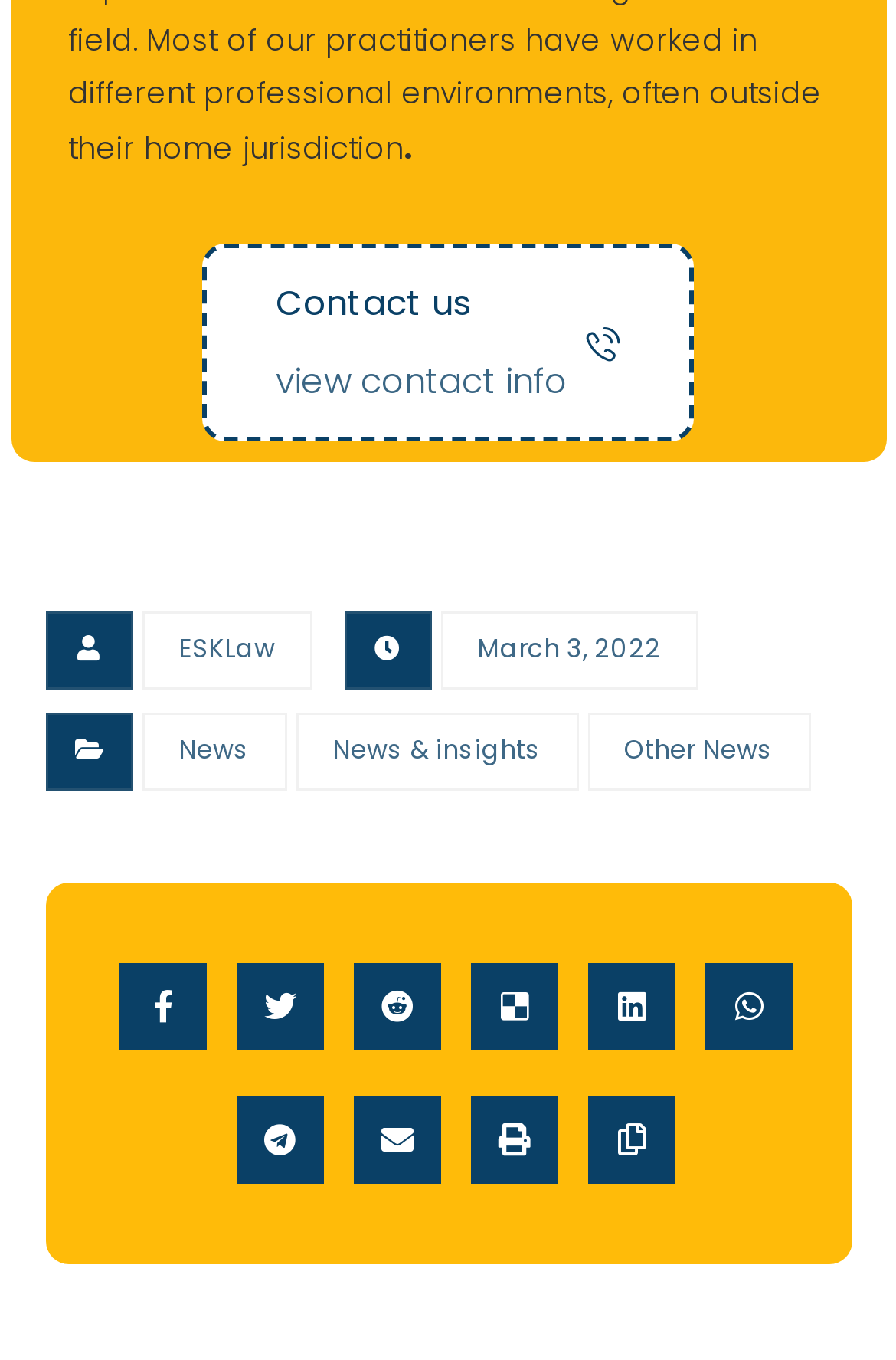Find the bounding box coordinates for the HTML element described as: "Couriers Go Green Newsletter #1". The coordinates should consist of four float values between 0 and 1, i.e., [left, top, right, bottom].

None